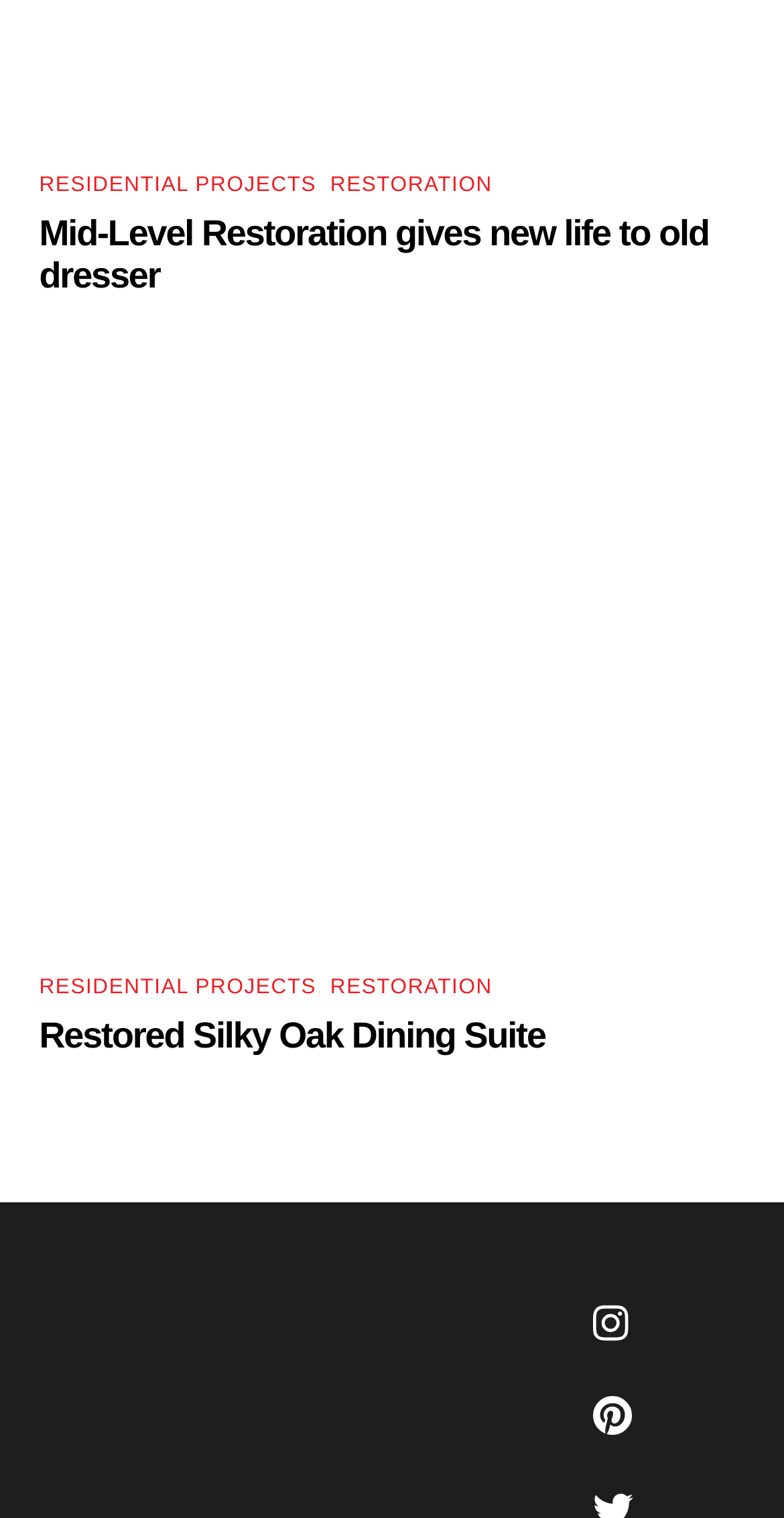What social media platforms are linked on the webpage?
Please give a detailed answer to the question using the information shown in the image.

At the bottom of the webpage, there are links to Instagram and Pinterest, indicated by their respective icons and text.